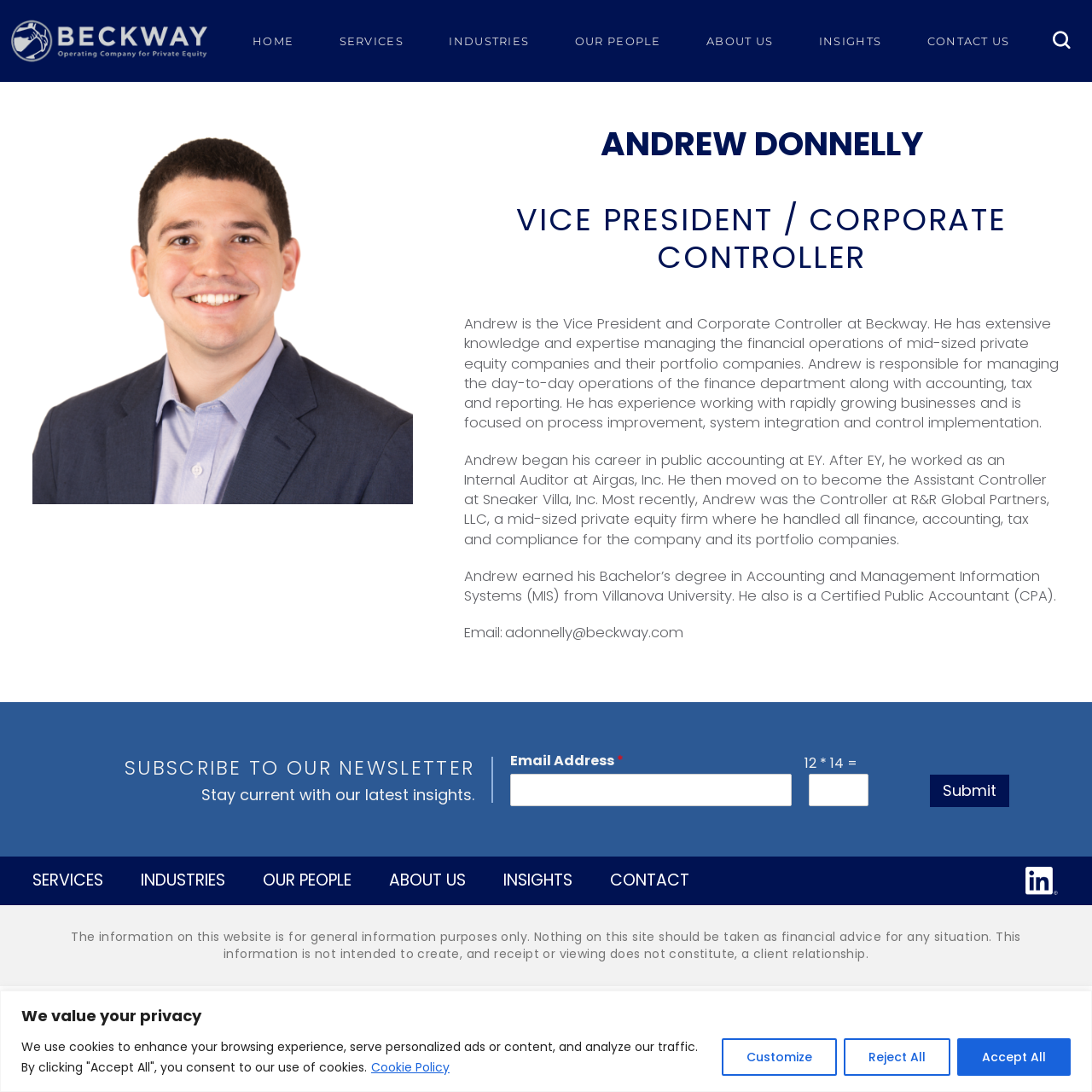Give the bounding box coordinates for the element described as: "INSIGHTS".

[0.461, 0.796, 0.525, 0.817]